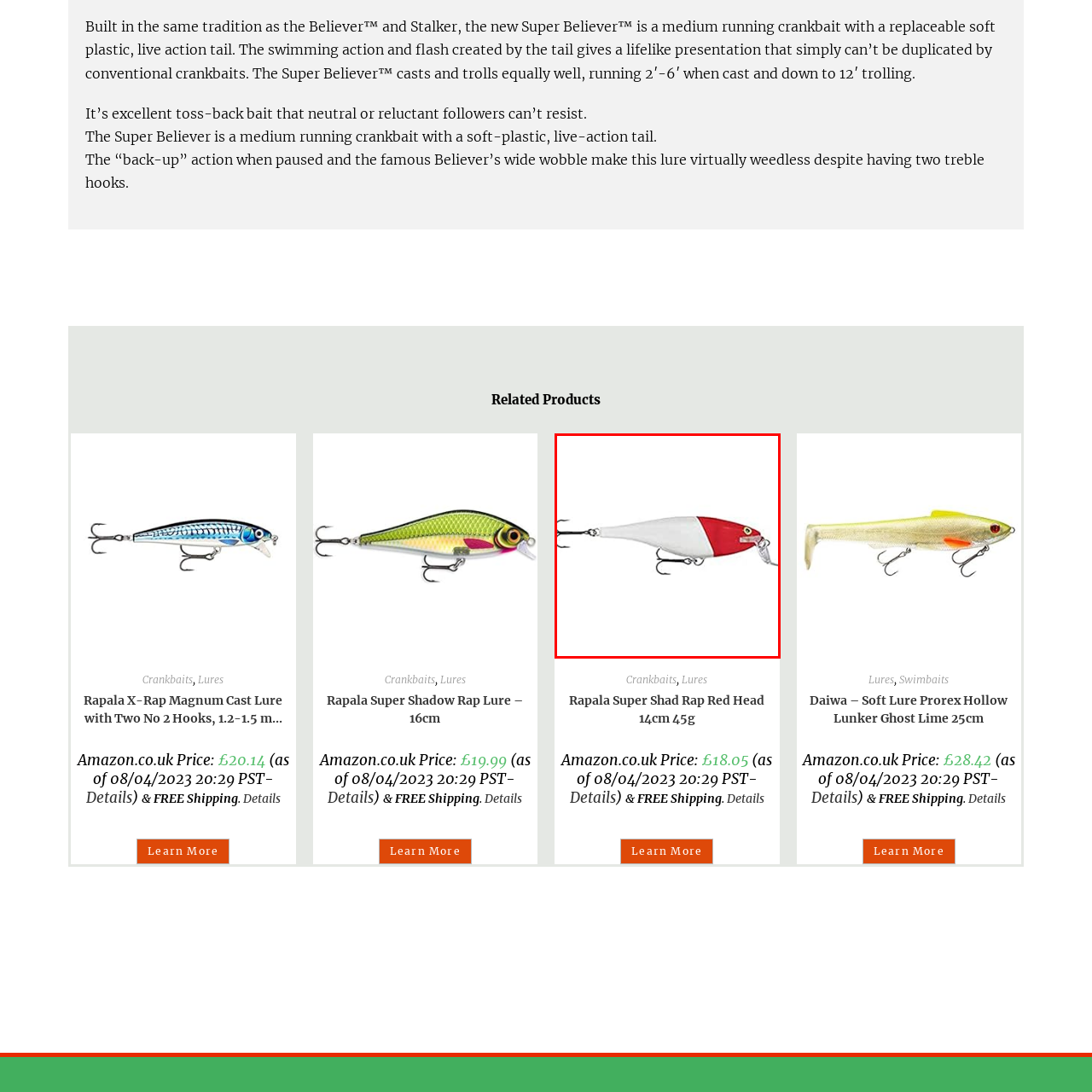What type of action does the Super Shad Rap produce?
Review the image highlighted by the red bounding box and respond with a brief answer in one word or phrase.

Lifelike swimming actions